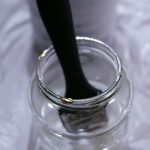What type of environment is hinted at in the background?
Can you offer a detailed and complete answer to this question?

The softly blurred background hints at an artistic workspace or studio environment because it is conducive to creativity and painting activities, and the setup of the glass jar and brush suggests a space where art is being created.